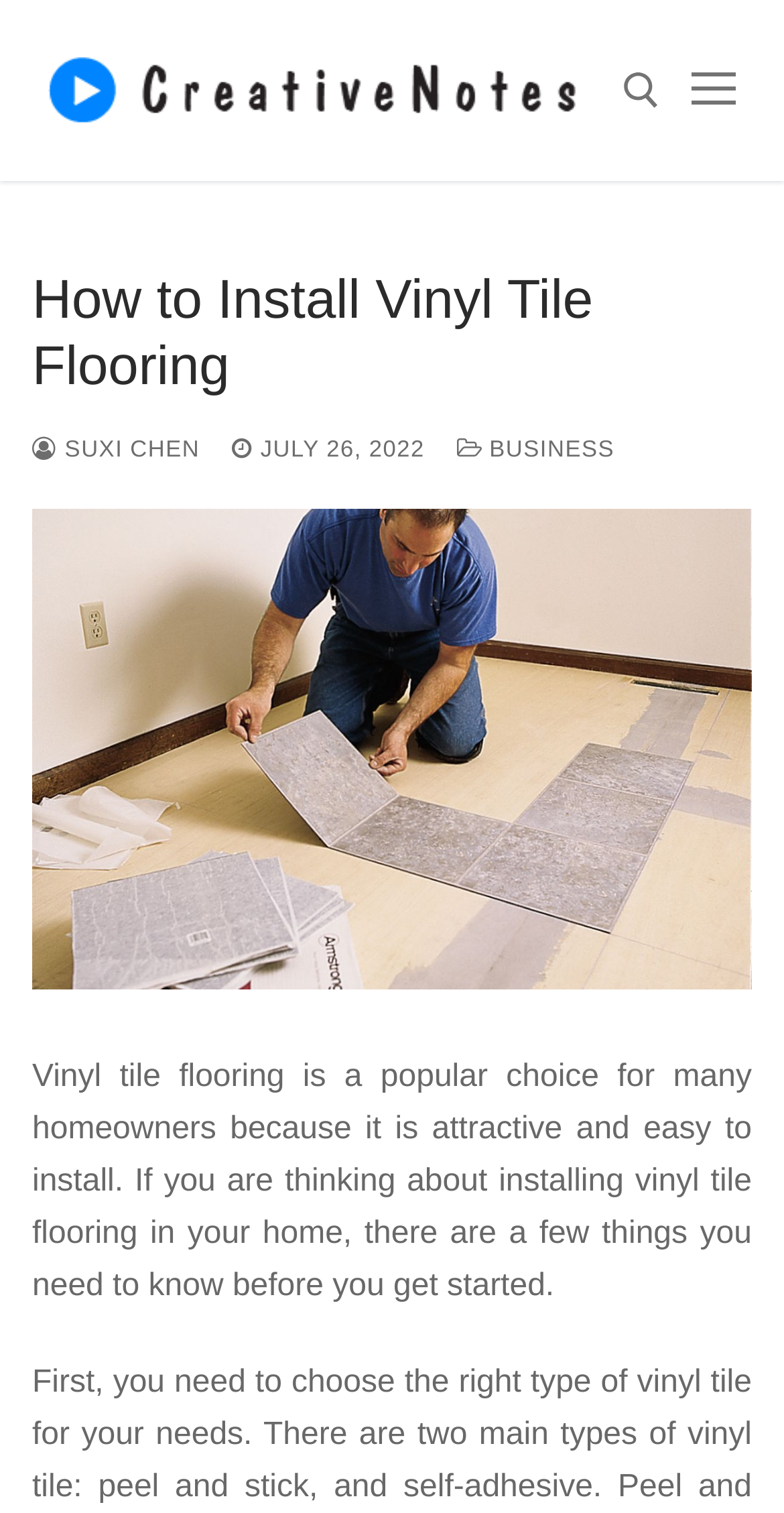When was the article published?
Answer the question with a detailed explanation, including all necessary information.

The publication date of the article can be found by looking at the link 'JULY 26, 2022', which is located below the heading and is likely to be the publication date.